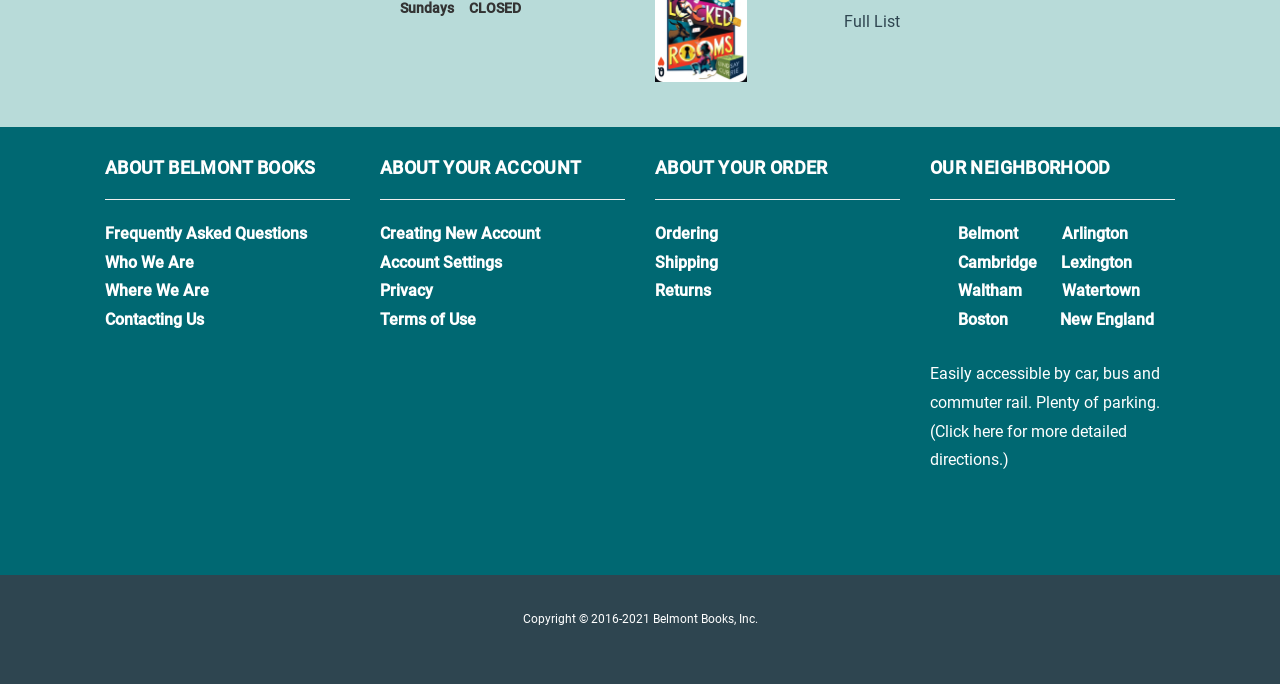Determine the bounding box coordinates of the clickable element to achieve the following action: 'Check terms of use'. Provide the coordinates as four float values between 0 and 1, formatted as [left, top, right, bottom].

[0.297, 0.451, 0.372, 0.479]